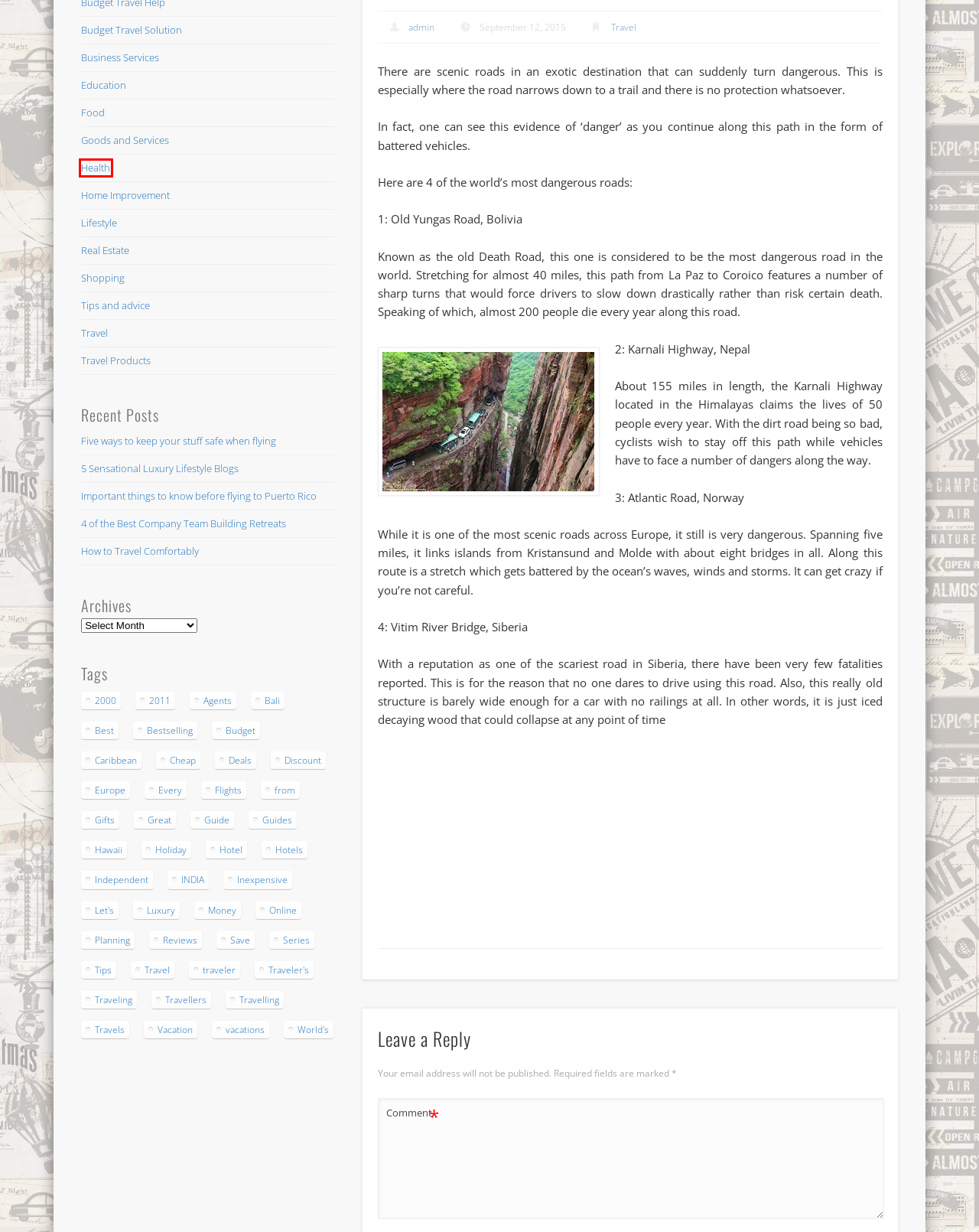Given a screenshot of a webpage with a red bounding box highlighting a UI element, determine which webpage description best matches the new webpage that appears after clicking the highlighted element. Here are the candidates:
A. Health | Travelin' Light
B. Five ways to keep your stuff safe when flying | Travelin' Light
C. 5 Sensational Luxury Lifestyle Blogs | Travelin' Light
D. Important things to know before flying to Puerto Rico | Travelin' Light
E. Education | Travelin' Light
F. Lifestyle | Travelin' Light
G. 4 of the Best Company Team Building Retreats | Travelin' Light
H. Food | Travelin' Light

A